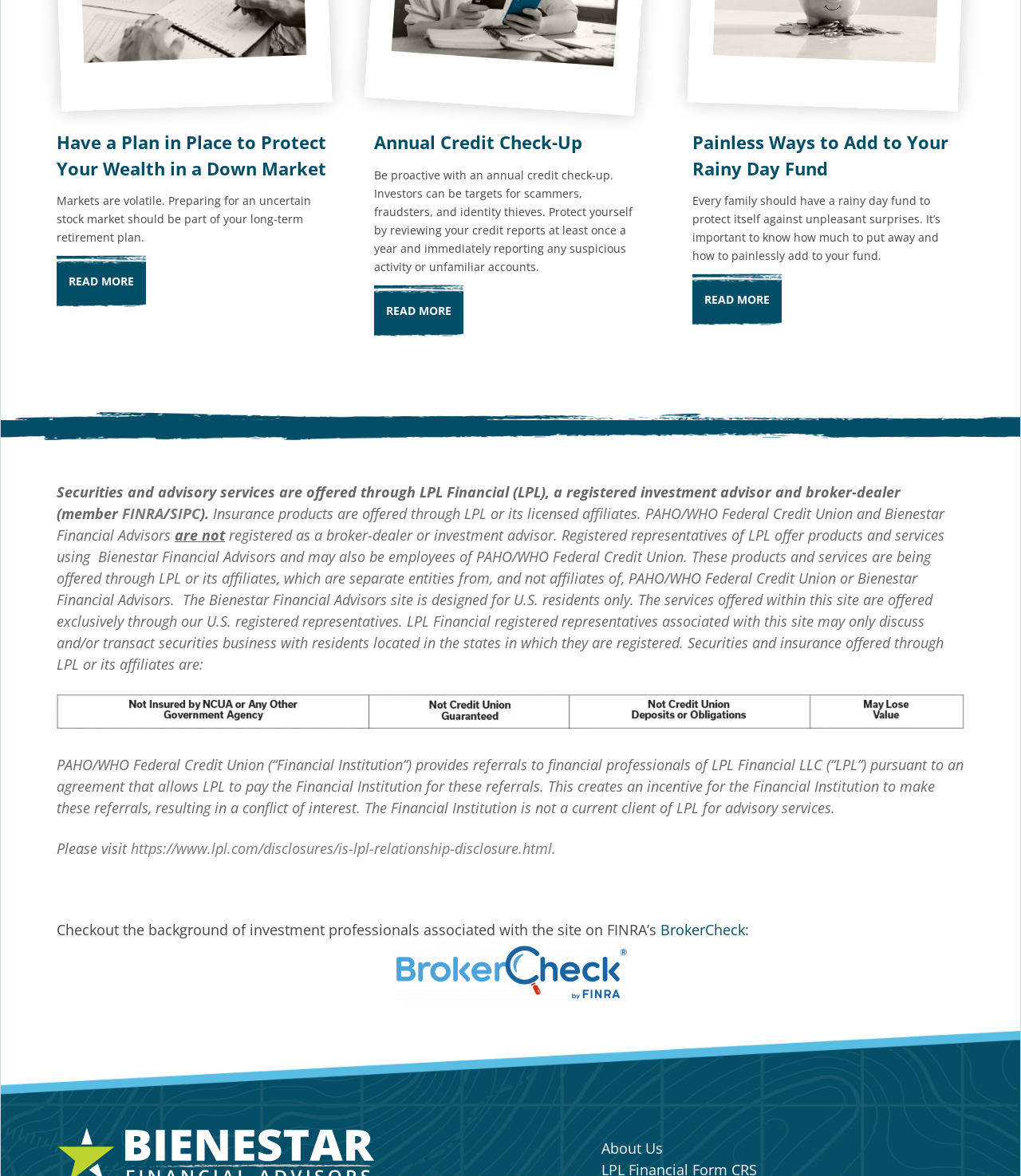Determine the coordinates of the bounding box that should be clicked to complete the instruction: "Learn about 'Painless Ways to Add to Your Rainy Day Fund'". The coordinates should be represented by four float numbers between 0 and 1: [left, top, right, bottom].

[0.678, 0.242, 0.765, 0.269]